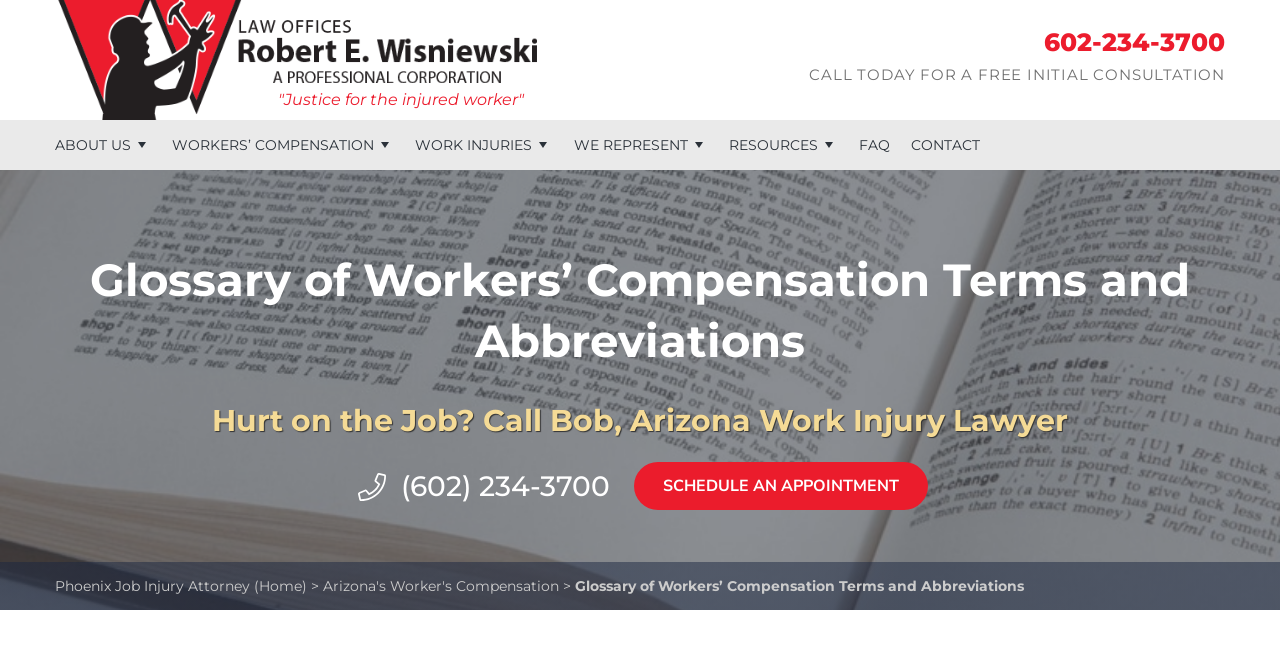Please reply to the following question using a single word or phrase: 
What is the topic of the glossary provided on the webpage?

Workers’ Compensation Terms